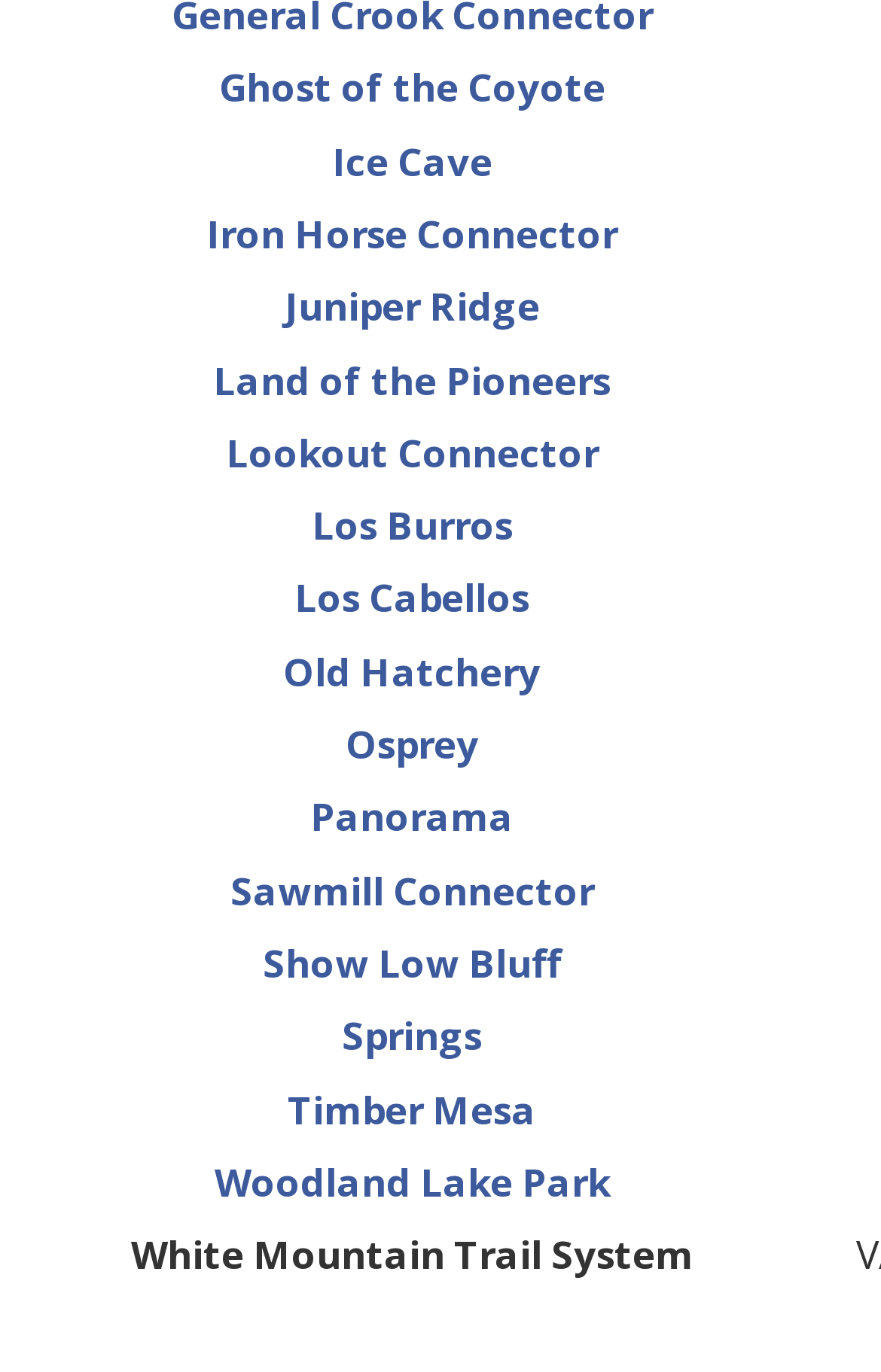Identify the bounding box for the element characterized by the following description: "Natural Hair Care".

None